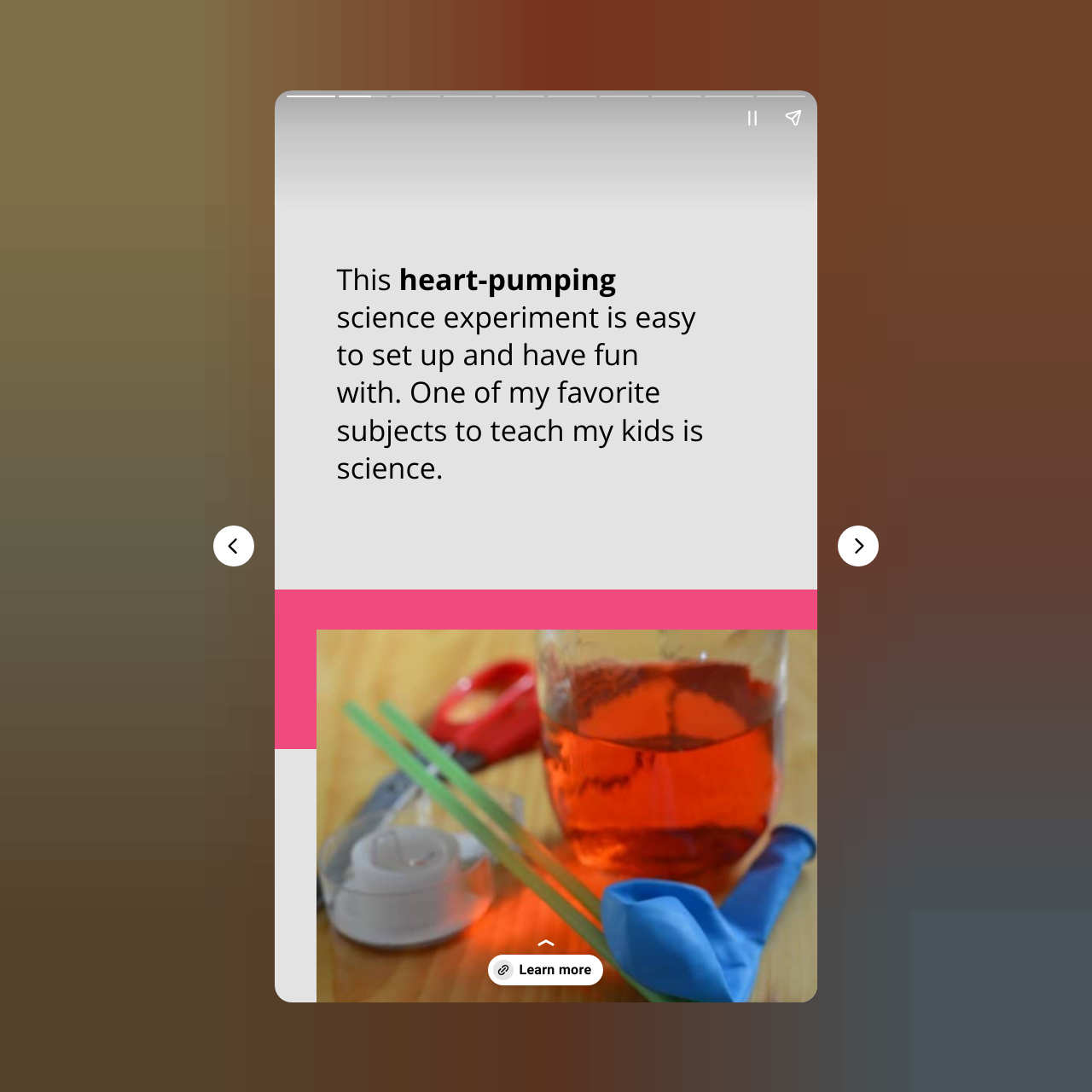What is the main topic of this webpage?
Respond to the question with a well-detailed and thorough answer.

Based on the heading and the image on the webpage, it appears that the main topic is a science experiment related to the human body, specifically the heart.